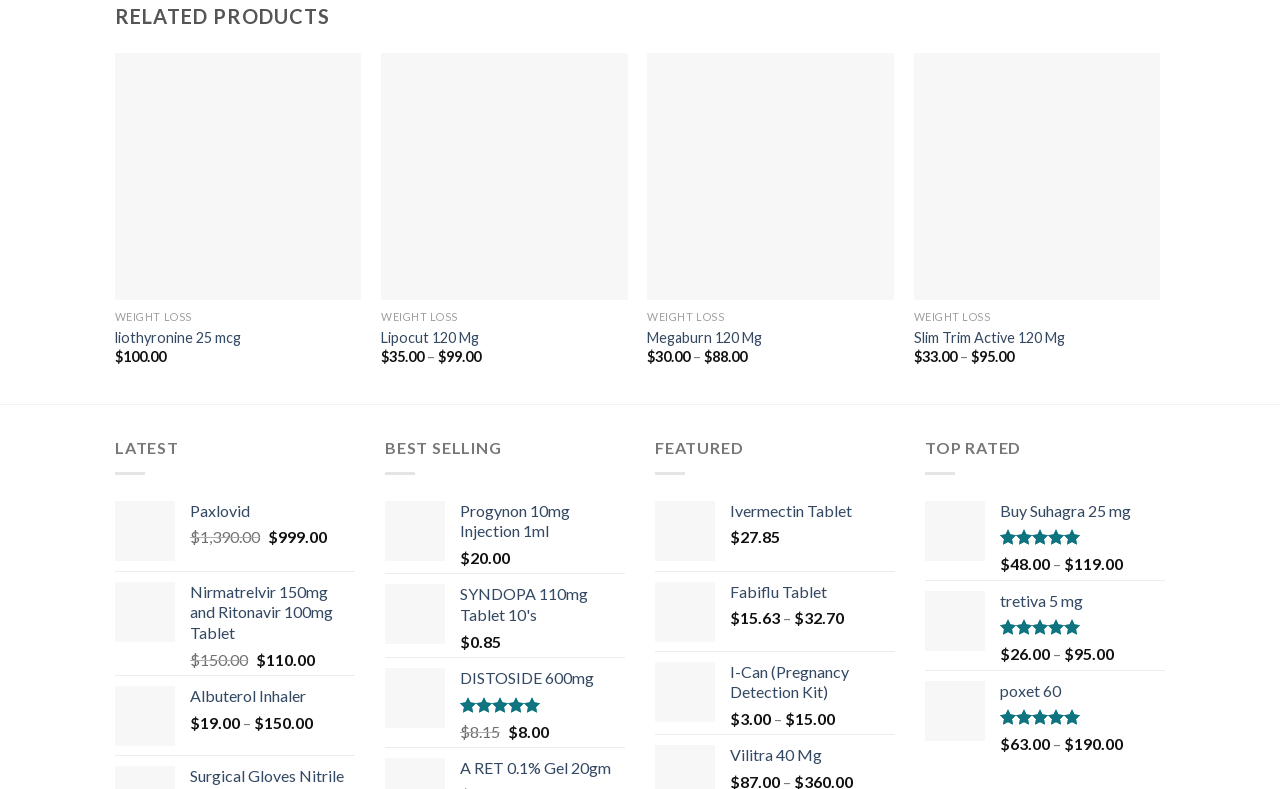Please determine the bounding box coordinates for the element that should be clicked to follow these instructions: "Check the price of Ivermectin Tablet".

[0.57, 0.668, 0.609, 0.692]